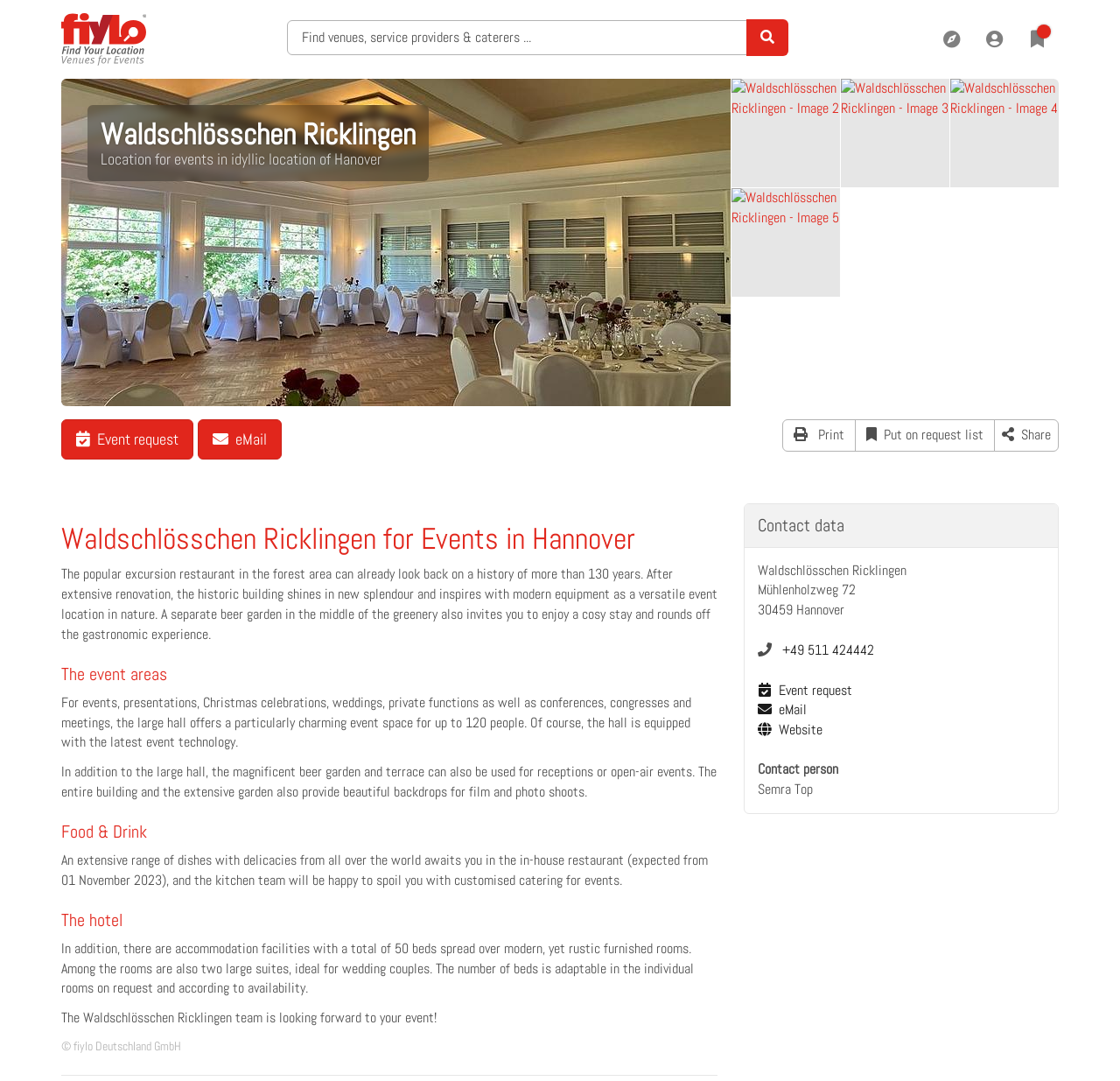Locate the bounding box coordinates of the area to click to fulfill this instruction: "View the second image". The bounding box should be presented as four float numbers between 0 and 1, in the order [left, top, right, bottom].

[0.652, 0.073, 0.75, 0.174]